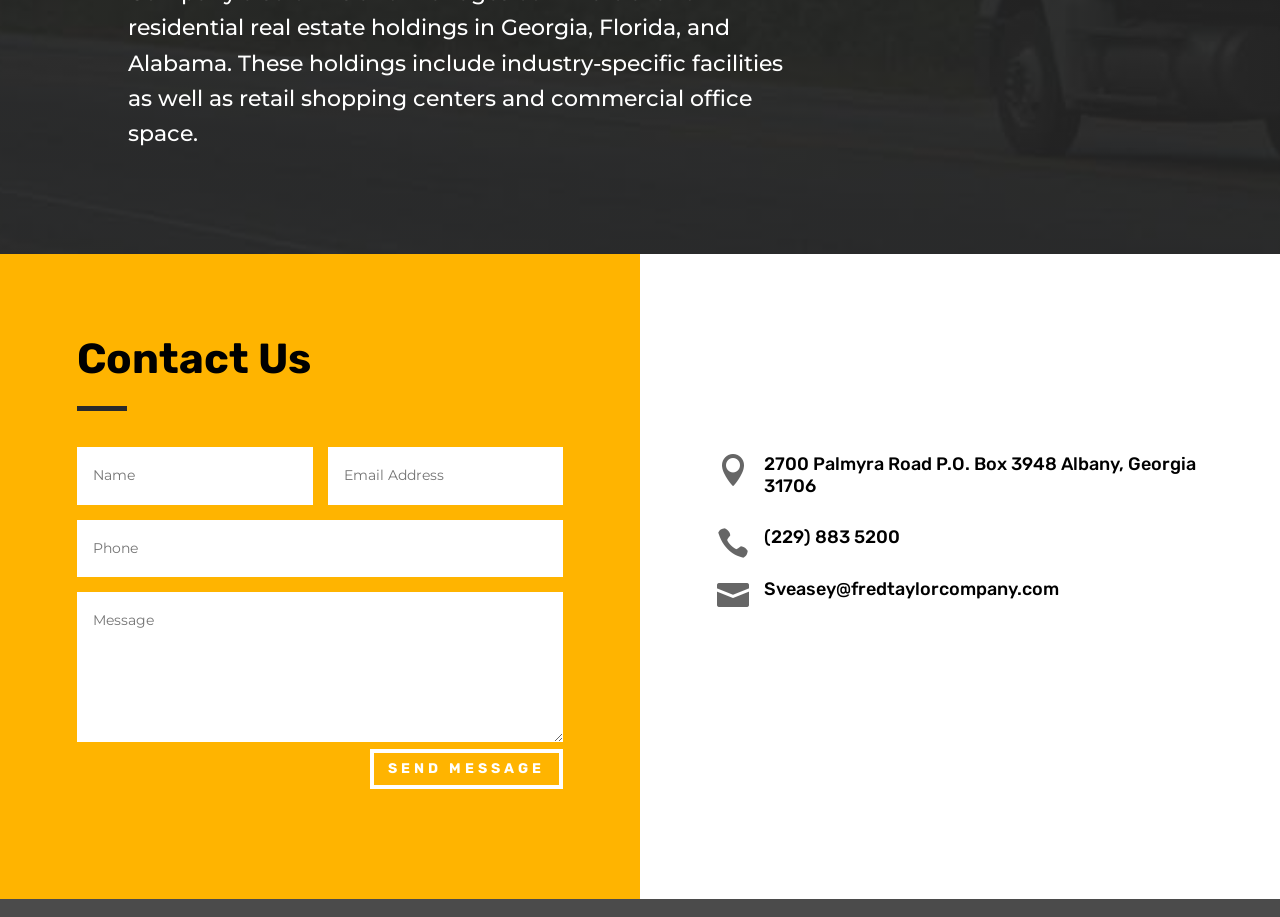Identify the bounding box coordinates of the section that should be clicked to achieve the task described: "Click SEND MESSAGE".

[0.289, 0.817, 0.44, 0.861]